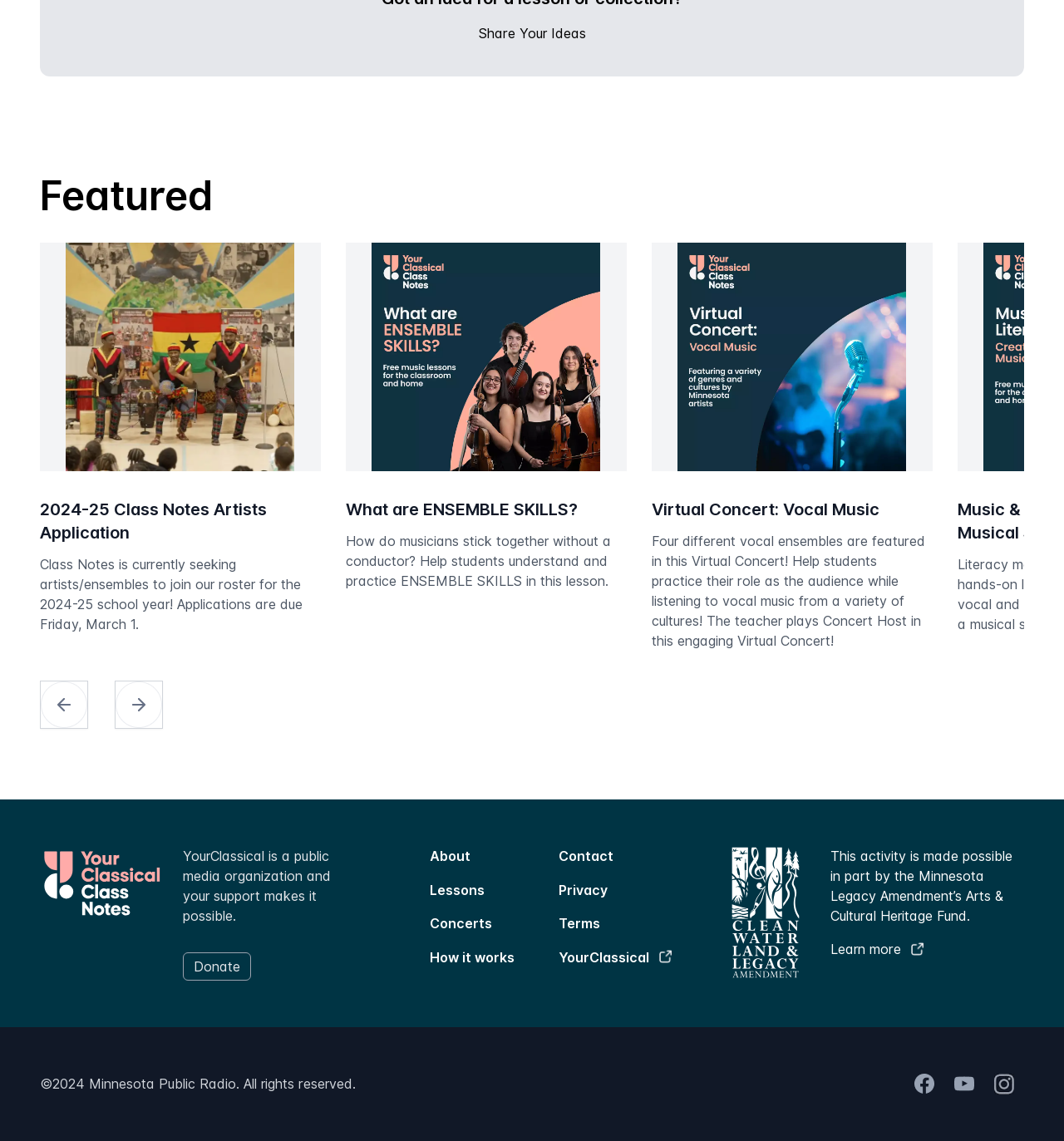What type of content is featured in the 'Virtual Concert: Vocal Music' link?
Please provide a single word or phrase answer based on the image.

Vocal music